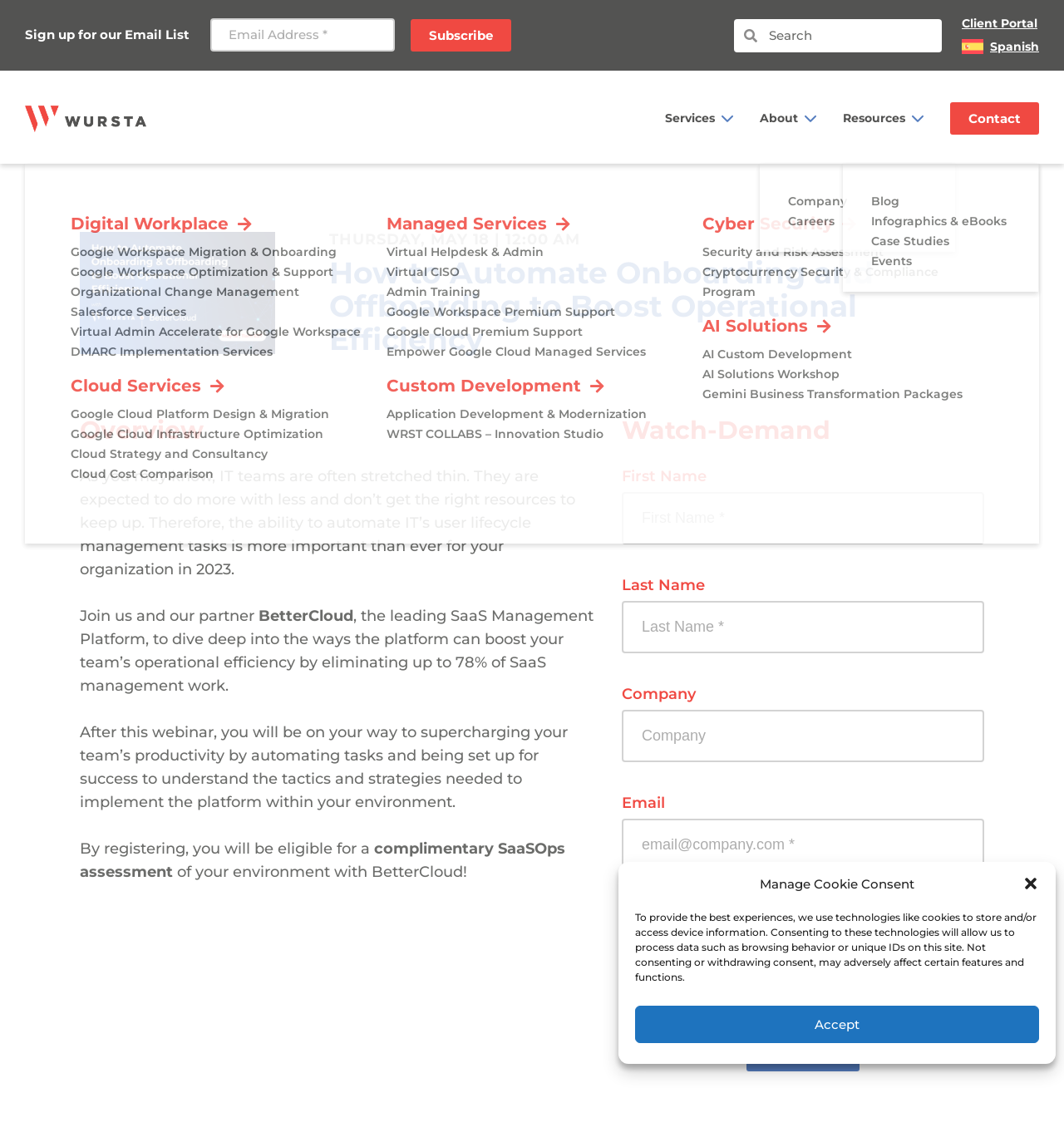Provide the bounding box coordinates of the UI element that matches the description: "alt="The Wursta Corporation"".

[0.023, 0.094, 0.138, 0.11]